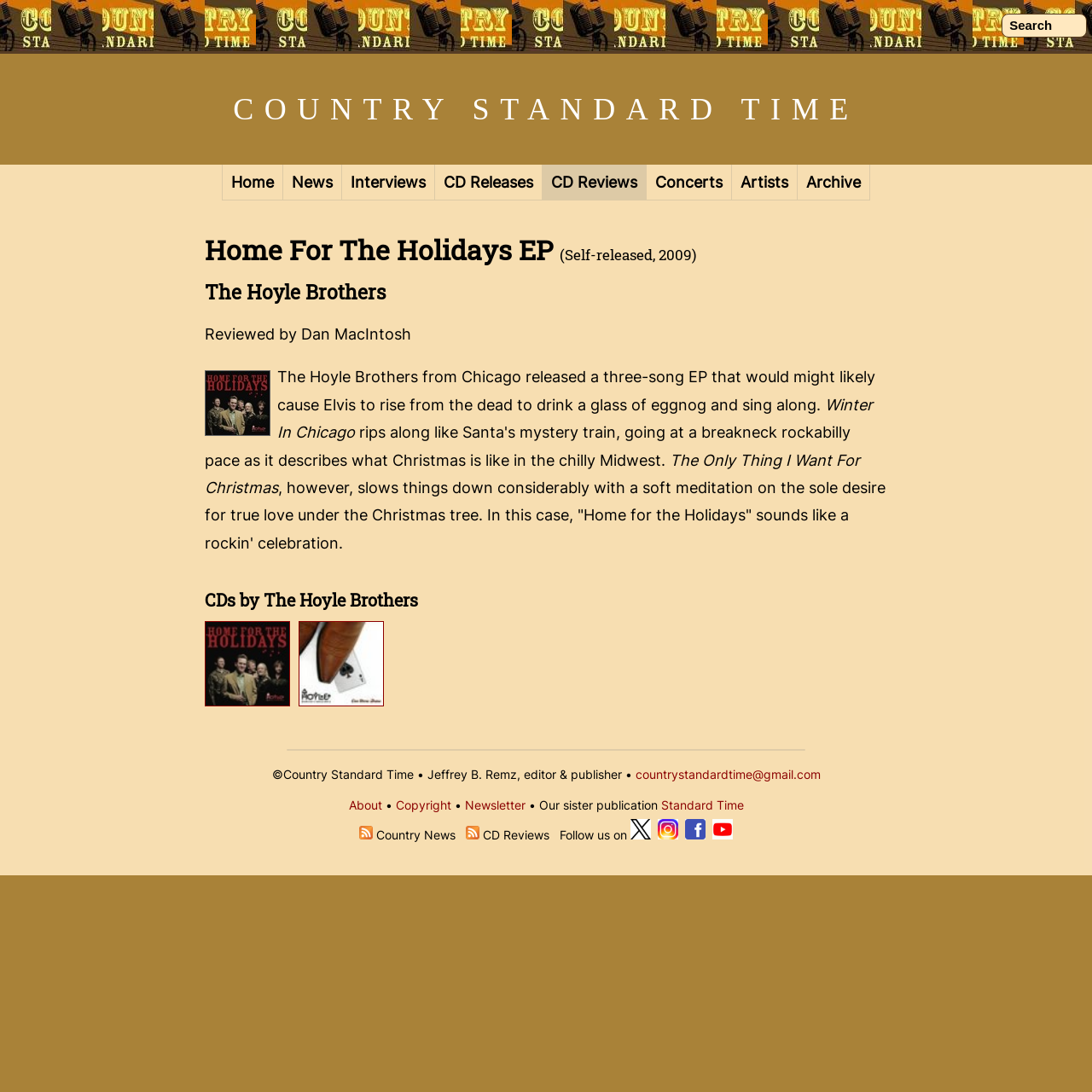Offer a meticulous caption that includes all visible features of the webpage.

This webpage is about the music group The Hoyle Brothers and their "Home For The Holidays EP". At the top, there is a search box and a navigation menu with links to different sections of the website, including "Home", "News", "Interviews", "CD Releases", "CD Reviews", "Concerts", "Artists", and "Archive".

Below the navigation menu, there is a table with a heading that reads "Home For The Holidays EP (Self-released, 2009)" and another heading that reads "The Hoyle Brothers". The table also contains a review of the EP, written by Dan MacIntosh, which describes the music as something that might cause Elvis to rise from the dead to sing along.

The review is divided into sections, with headings that read "Winter In Chicago" and "The Only Thing I Want For Christmas". There is also a section that lists other CDs by The Hoyle Brothers, including "Home For The Holidays EP" and "One More Draw", with images of the CD covers.

At the bottom of the page, there is a section with links to subscribe to country music news and CD reviews, as well as links to follow the website on social media platforms such as Twitter, Instagram, Facebook, and YouTube. There is also a copyright notice and a link to the website's "About" page.